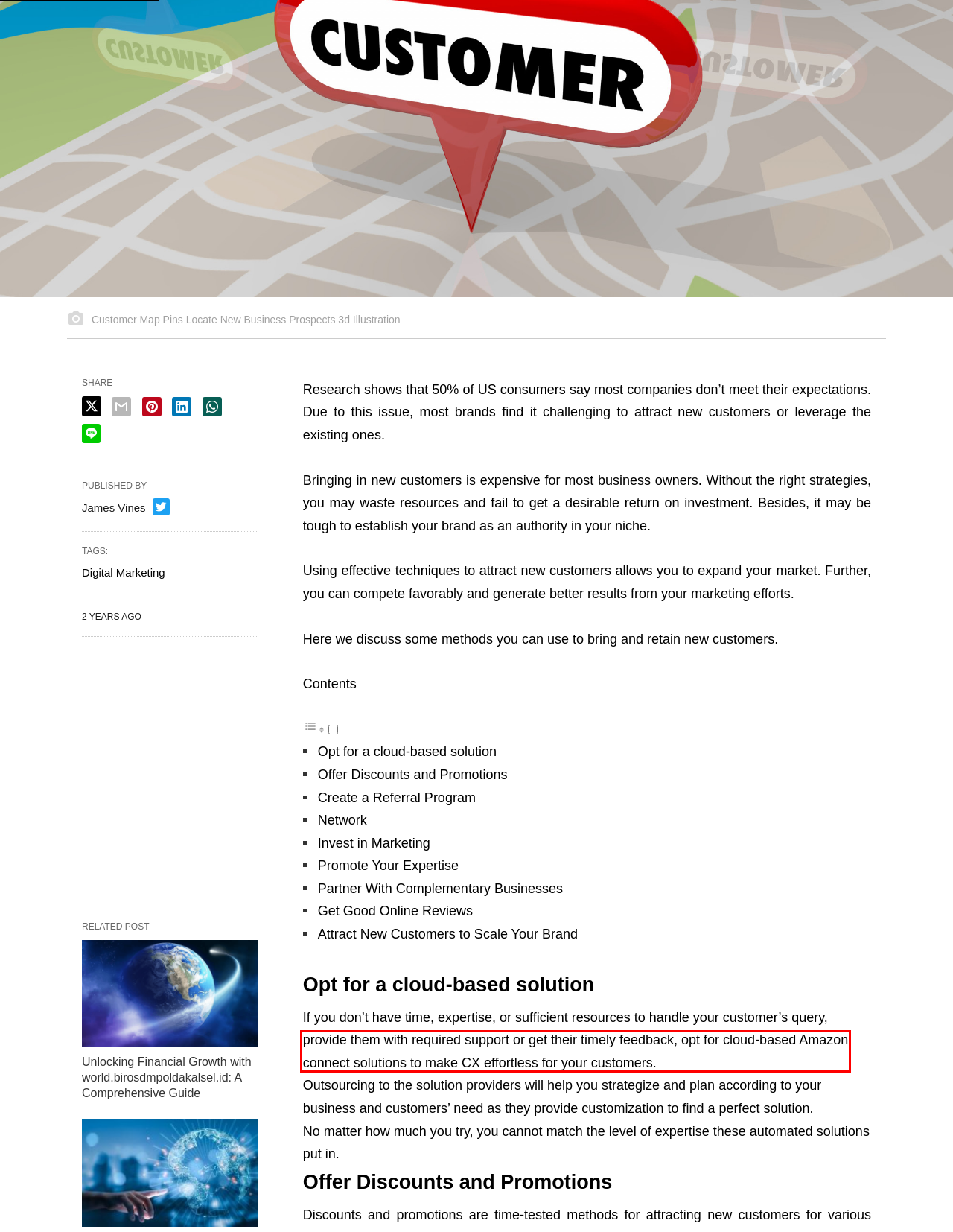A screenshot of a webpage is provided, featuring a red bounding box around a specific UI element. Identify the webpage description that most accurately reflects the new webpage after interacting with the selected element. Here are the candidates:
A. Kiss6kartu.in: Detailed Look at Its Technological Framework and User Engagement Strategies
B. Maximizing the Benefits of Customer Referrals
C. Pentwater Connect – Ecommerce Growth Engine
D. Minecraft (2009) Game Icons Banners - Reality Paper
E. Gaminginfos.com: Your Ultimate Guide to the Gaming World - Reality Paper
F. Gaming Archives - Reality Paper
G. Unlocking Financial Growth with world.birosdmpoldakalsel.id: A Comprehensive Guide - Reality Paper
H. 40 Amazing Customer Loyalty Statistics In 2024

C